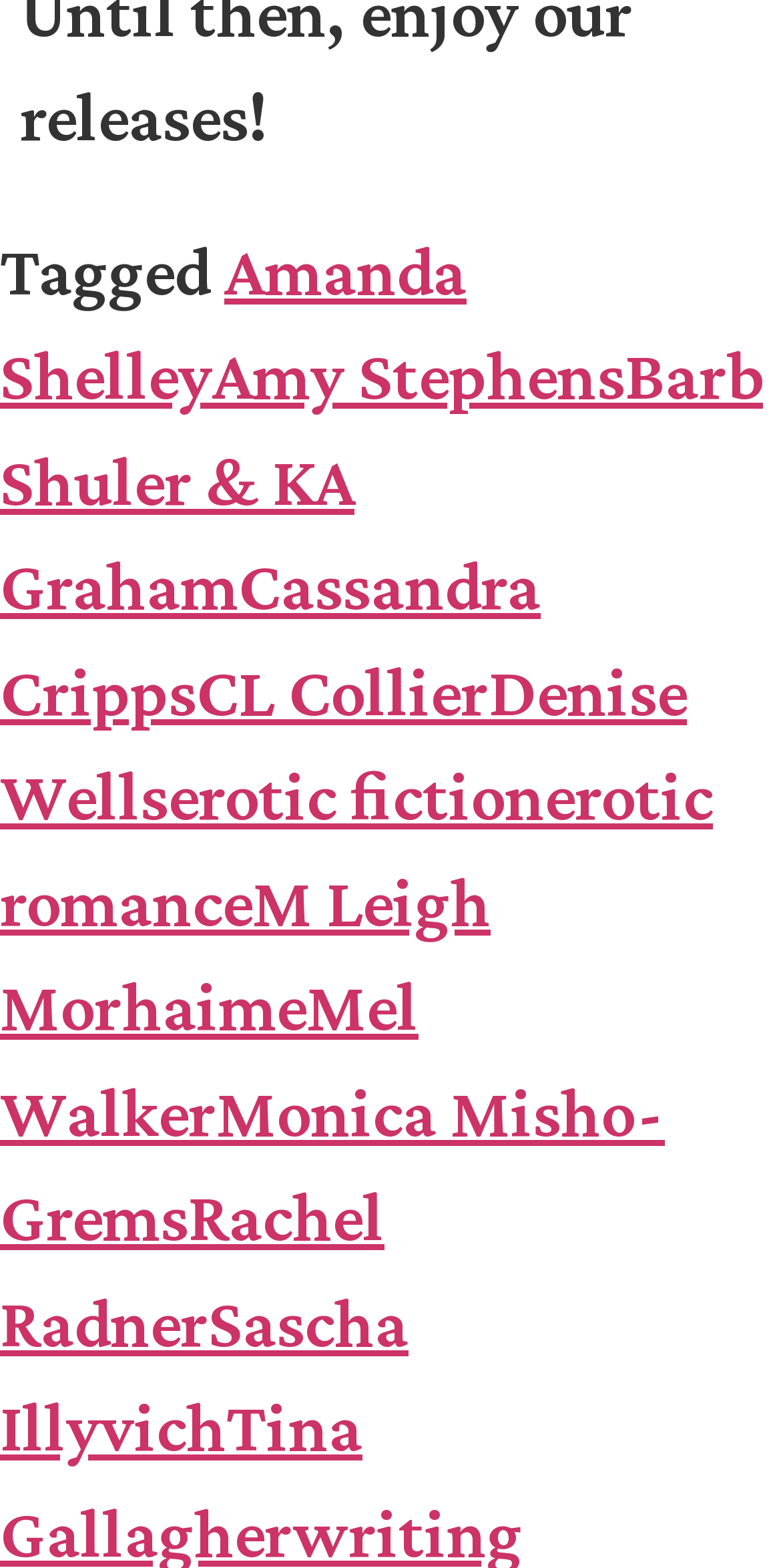Specify the bounding box coordinates of the area to click in order to execute this command: 'explore erotic romance'. The coordinates should consist of four float numbers ranging from 0 to 1, and should be formatted as [left, top, right, bottom].

[0.0, 0.484, 0.913, 0.6]